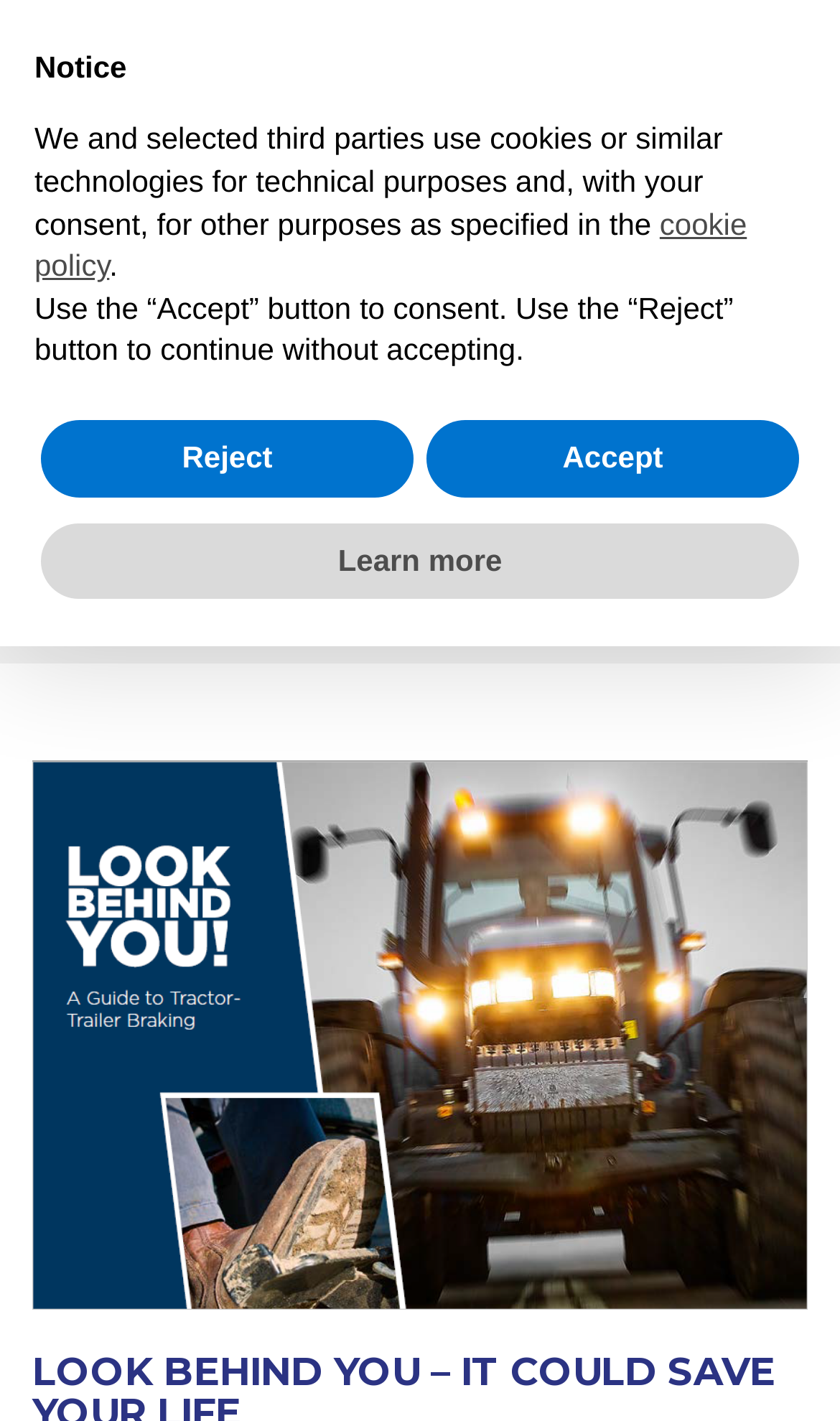Show the bounding box coordinates for the element that needs to be clicked to execute the following instruction: "Learn more about safety". Provide the coordinates in the form of four float numbers between 0 and 1, i.e., [left, top, right, bottom].

[0.049, 0.368, 0.951, 0.422]